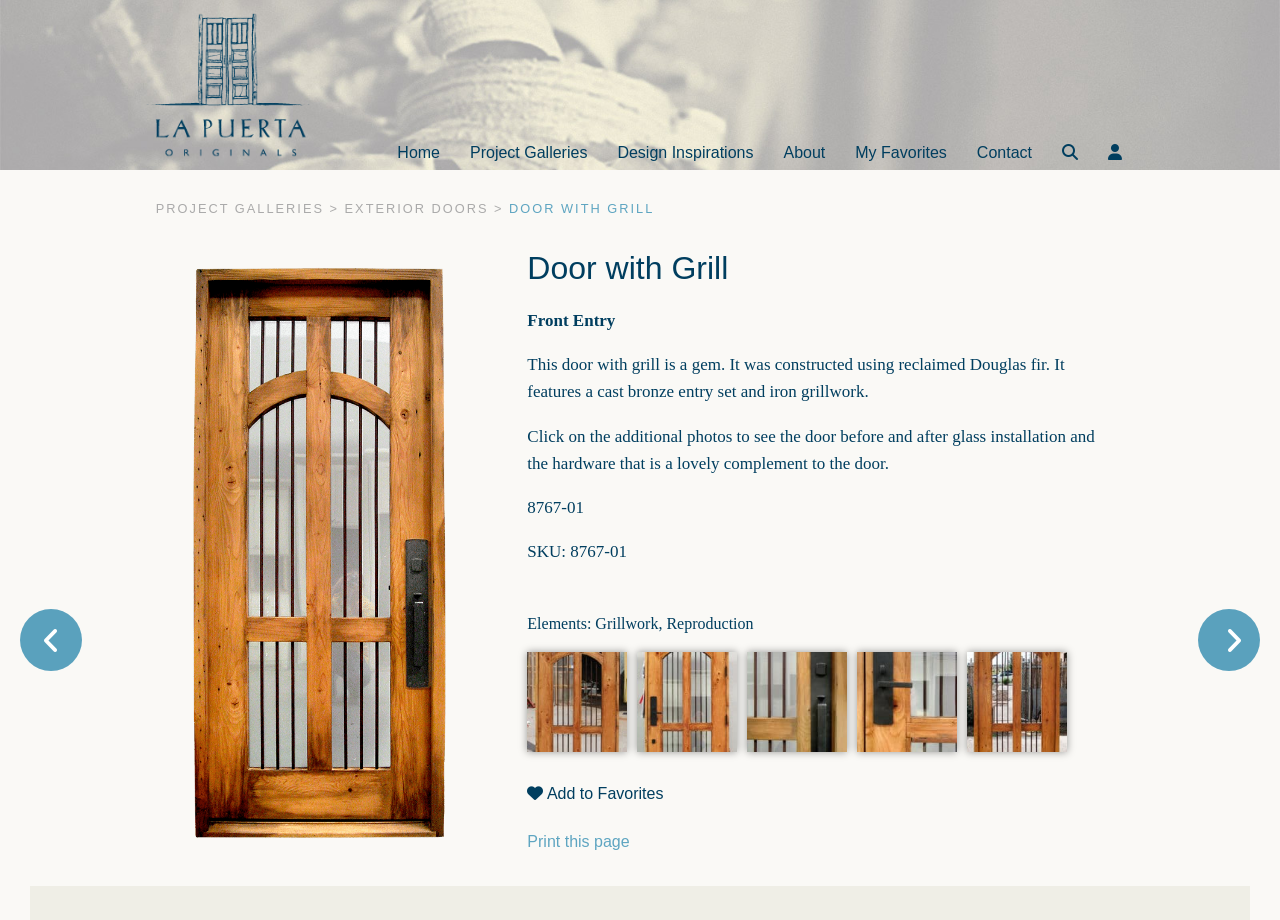Locate the bounding box coordinates of the region to be clicked to comply with the following instruction: "Click on the 'Door with Grill Back' link". The coordinates must be four float numbers between 0 and 1, in the form [left, top, right, bottom].

[0.412, 0.753, 0.49, 0.771]